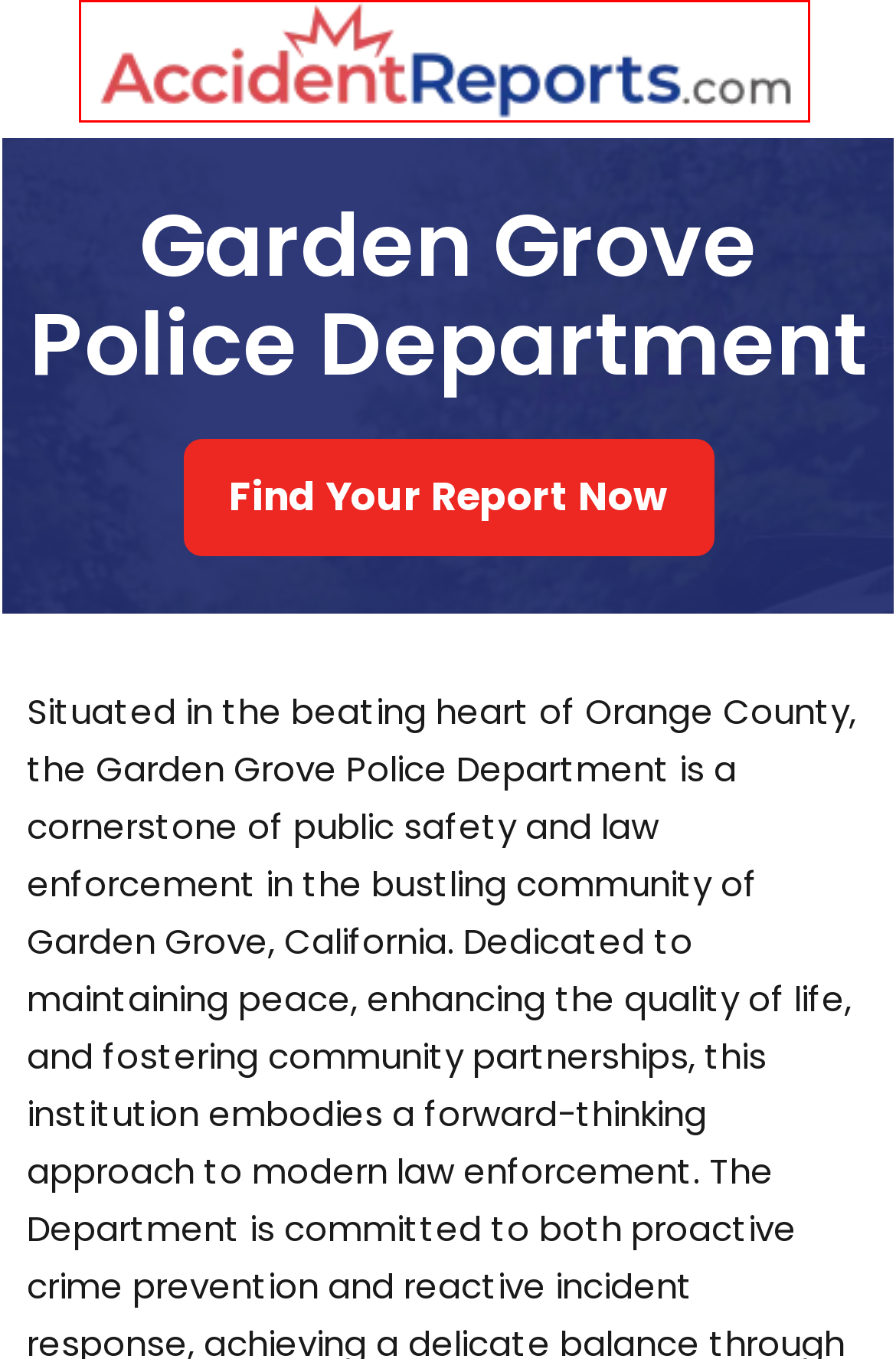Examine the screenshot of a webpage featuring a red bounding box and identify the best matching webpage description for the new page that results from clicking the element within the box. Here are the options:
A. Cities - Accidentreports.com
B. Agencies - Accidentreports.com
C. Accident Reports: Accidentreports.com
D. Garden Grove Police Department: Garden Grove - Accidentreports.com
E. Contact Us - AccidentReports.com
F. Police report - Accidentreports.com
G. About Us - AccidentReports.com LLC
H. Terms and Conditions & Privacy Policy - Accidentreports.com

C